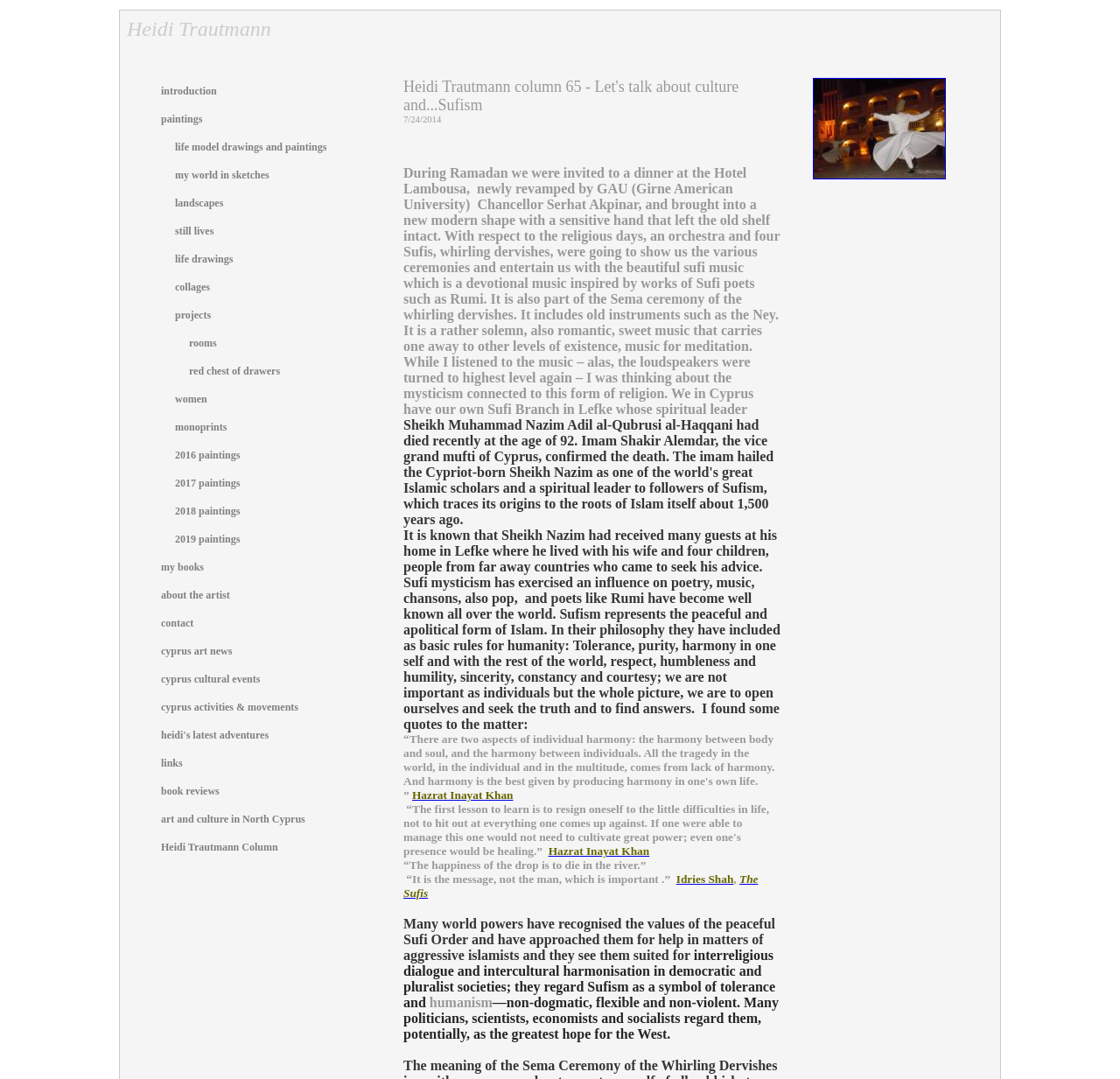How many categories of artwork are listed on the webpage?
Examine the webpage screenshot and provide an in-depth answer to the question.

The webpage has multiple tables with rows and columns, and each row has a table cell with a label. By counting the number of unique labels, we can determine that there are 9 categories of artwork listed on the webpage, including 'introduction', 'paintings', 'life model drawings and paintings', 'my world in sketches', 'landscapes', 'still lives', 'life drawings', 'collages', and 'projects'.